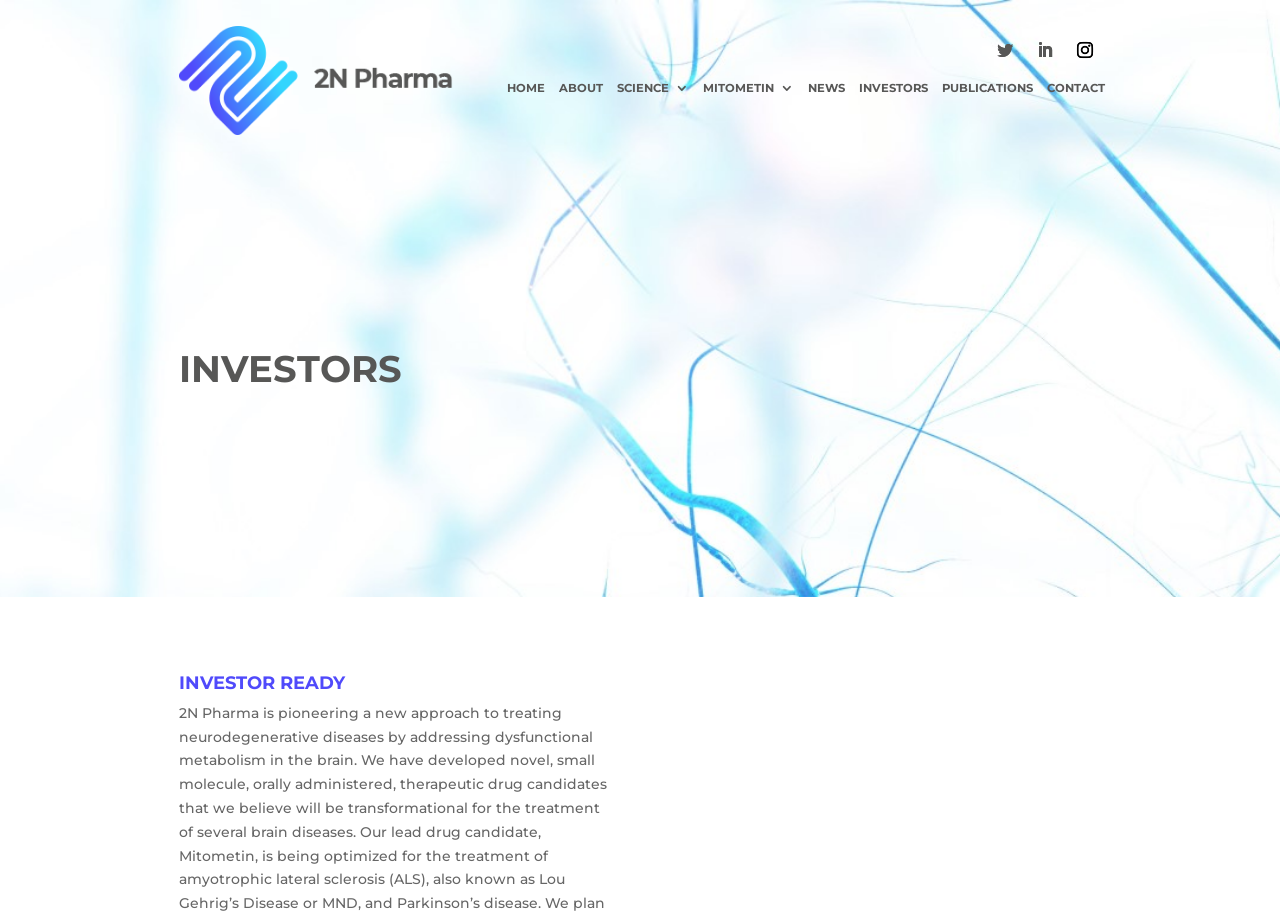Please determine the bounding box coordinates of the element to click in order to execute the following instruction: "Click the INVESTORS link". The coordinates should be four float numbers between 0 and 1, specified as [left, top, right, bottom].

[0.671, 0.088, 0.725, 0.112]